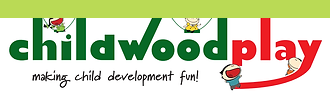Please answer the following question using a single word or phrase: 
What is the theme of the cartoon characters?

Playful